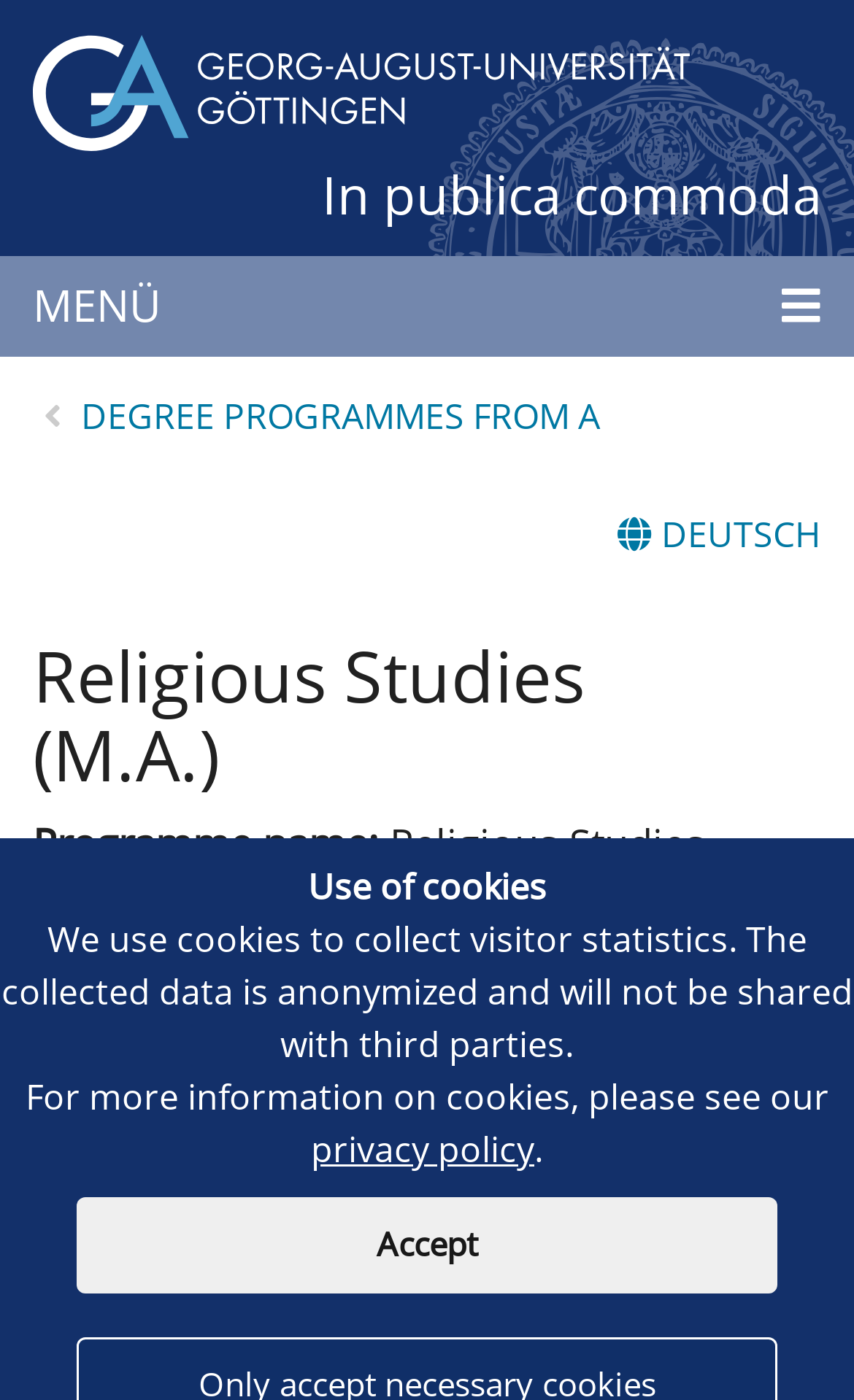What are the degree programme options?
Please answer the question as detailed as possible.

I found the answer by looking at the static text element with the text 'Degree programme options:' and its corresponding static text element with the text 'Joint Honours MA in Religious Studies (42 C); module packages: Religious Studies as MA minor subjects (36 C/18 C)', which indicates that the degree programme options are Joint Honours MA in Religious Studies (42 C) and module packages: Religious Studies as MA minor subjects (36 C/18 C).